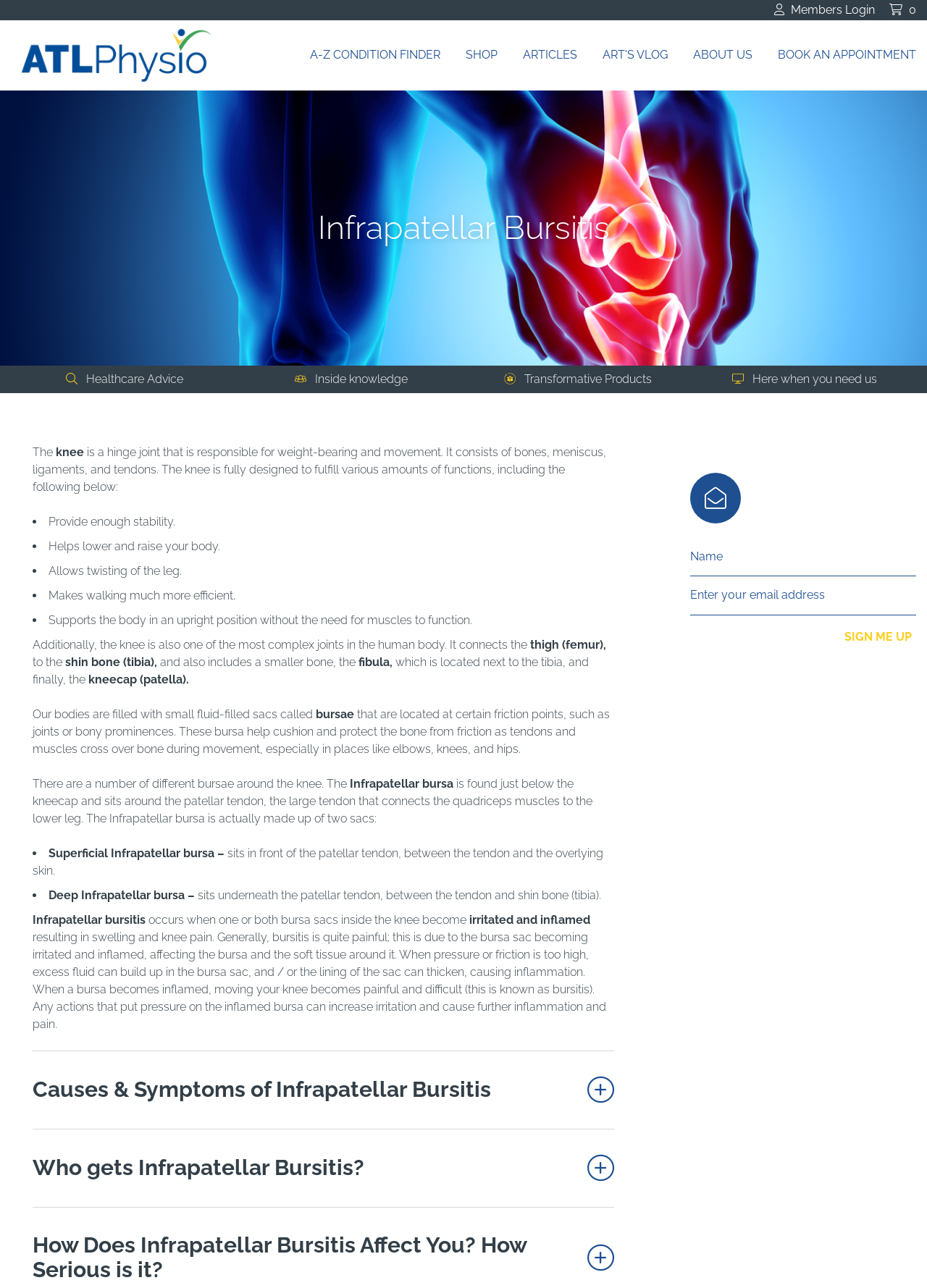Locate the UI element described as follows: "Here when you need us". Return the bounding box coordinates as four float numbers between 0 and 1 in the order [left, top, right, bottom].

[0.745, 0.289, 0.99, 0.3]